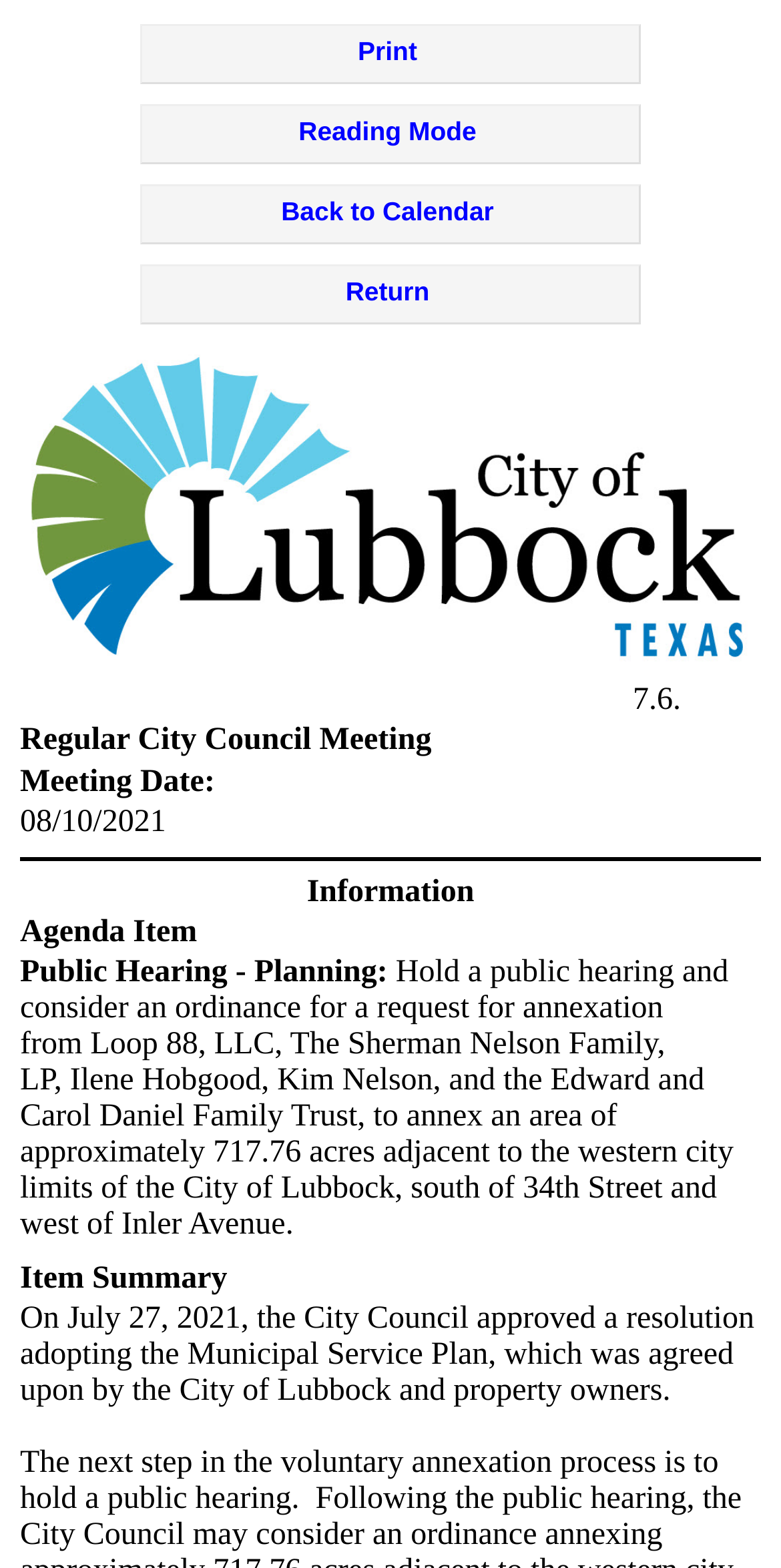Please provide a brief answer to the following inquiry using a single word or phrase:
What is the type of meeting?

Regular City Council Meeting